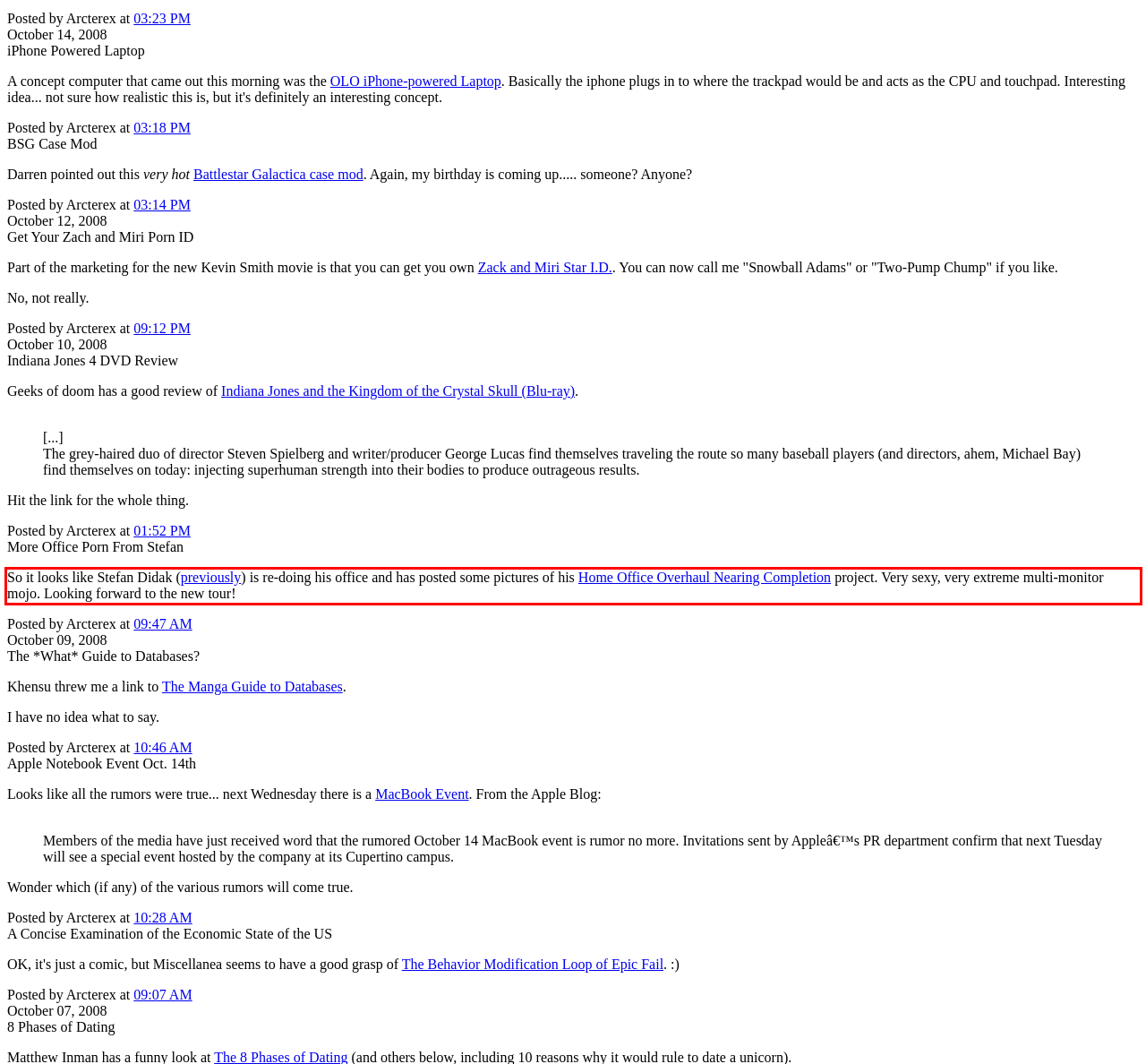You are provided with a webpage screenshot that includes a red rectangle bounding box. Extract the text content from within the bounding box using OCR.

So it looks like Stefan Didak (previously) is re-doing his office and has posted some pictures of his Home Office Overhaul Nearing Completion project. Very sexy, very extreme multi-monitor mojo. Looking forward to the new tour!